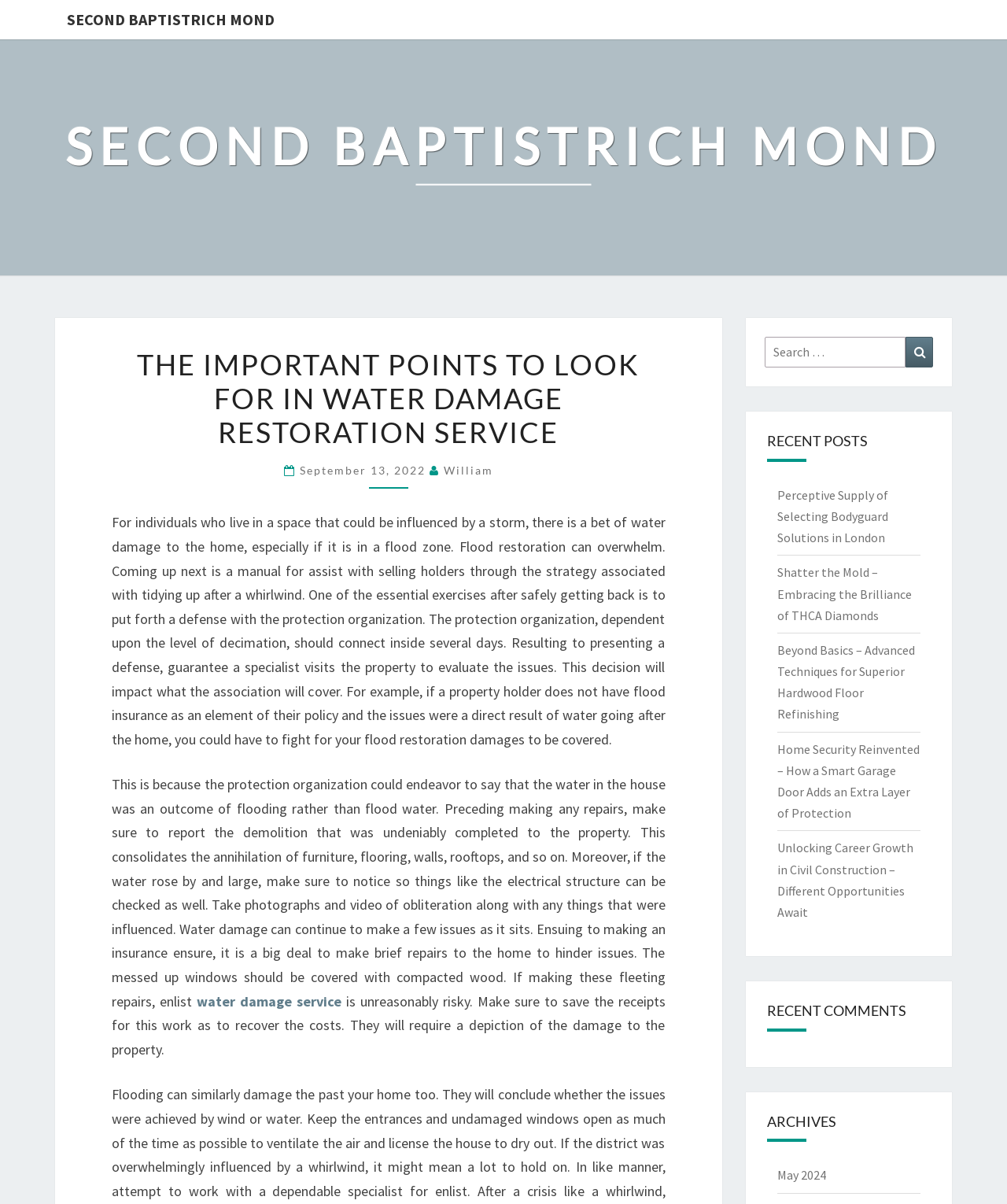Kindly provide the bounding box coordinates of the section you need to click on to fulfill the given instruction: "Read the 'THE IMPORTANT POINTS TO LOOK FOR IN WATER DAMAGE RESTORATION SERVICE' article".

[0.111, 0.289, 0.661, 0.374]